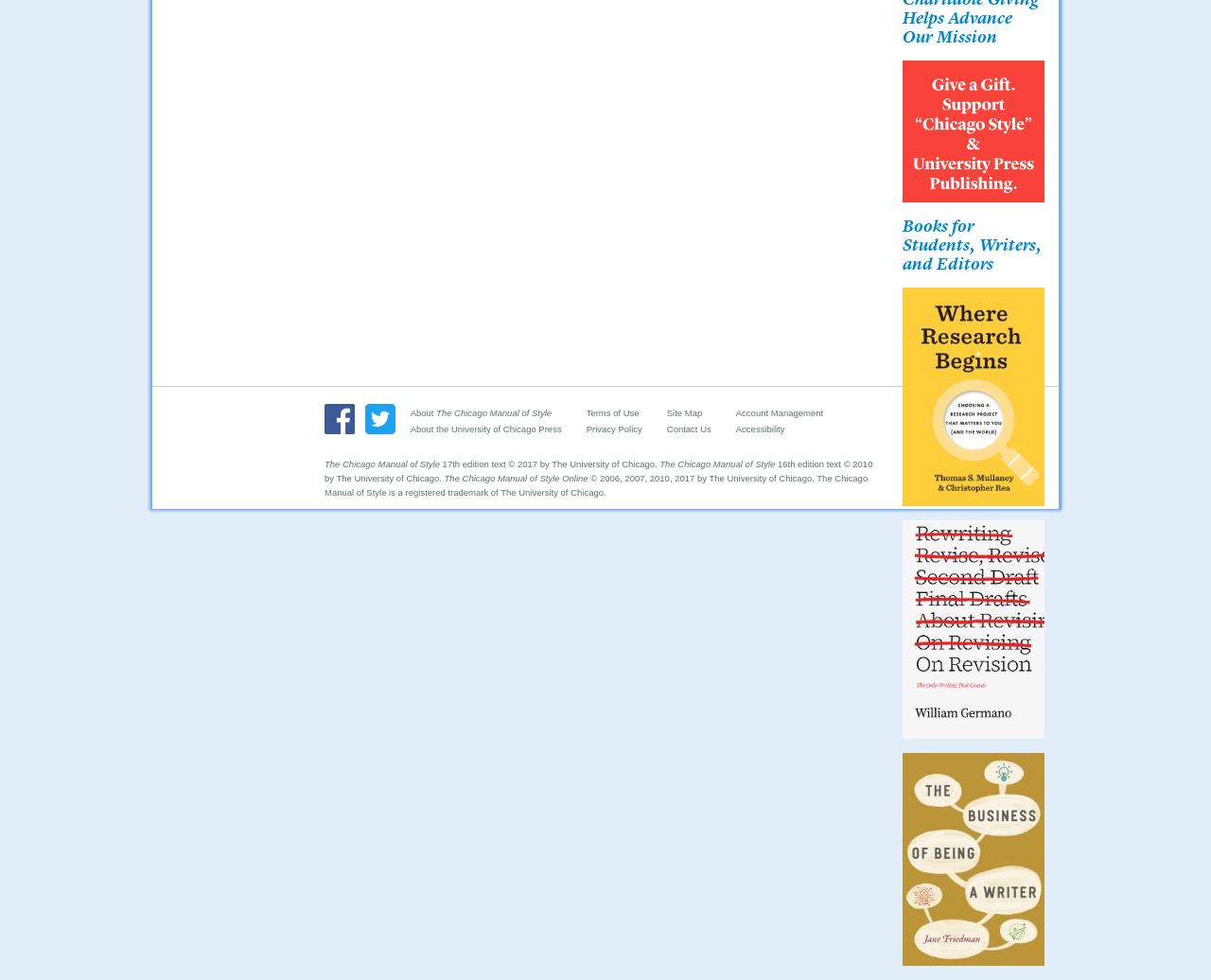Show the bounding box coordinates for the HTML element as described: "Account Management".

[0.608, 0.413, 0.7, 0.43]